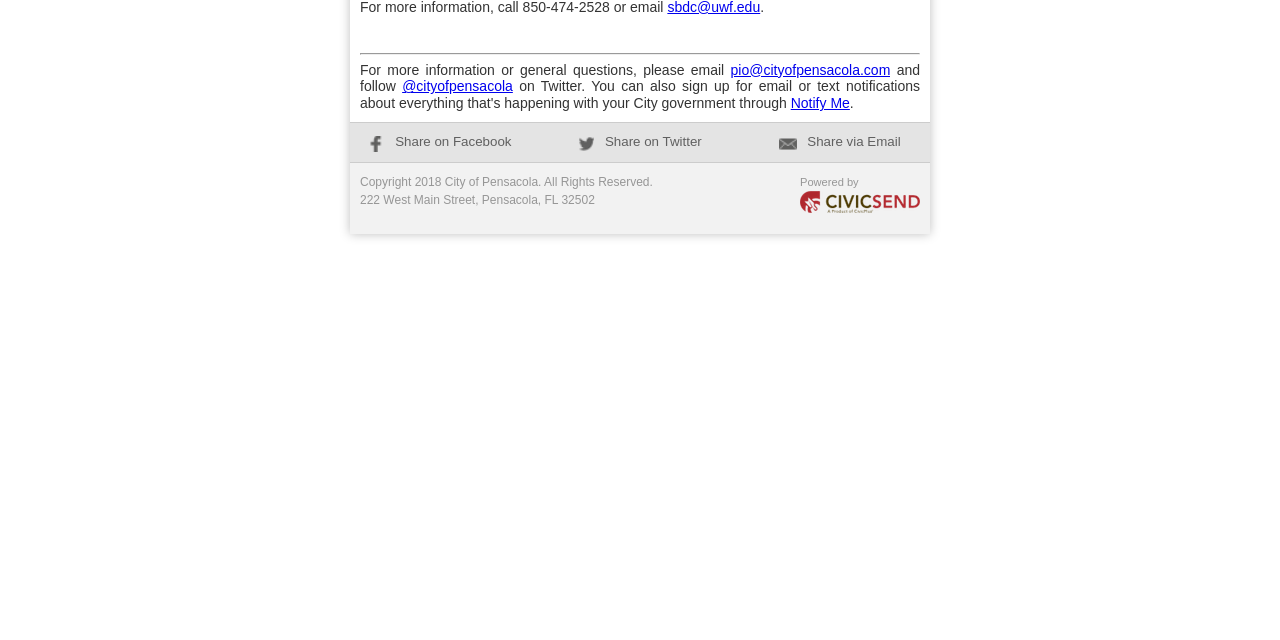Using the given element description, provide the bounding box coordinates (top-left x, top-left y, bottom-right x, bottom-right y) for the corresponding UI element in the screenshot: Share via Email

[0.609, 0.209, 0.704, 0.233]